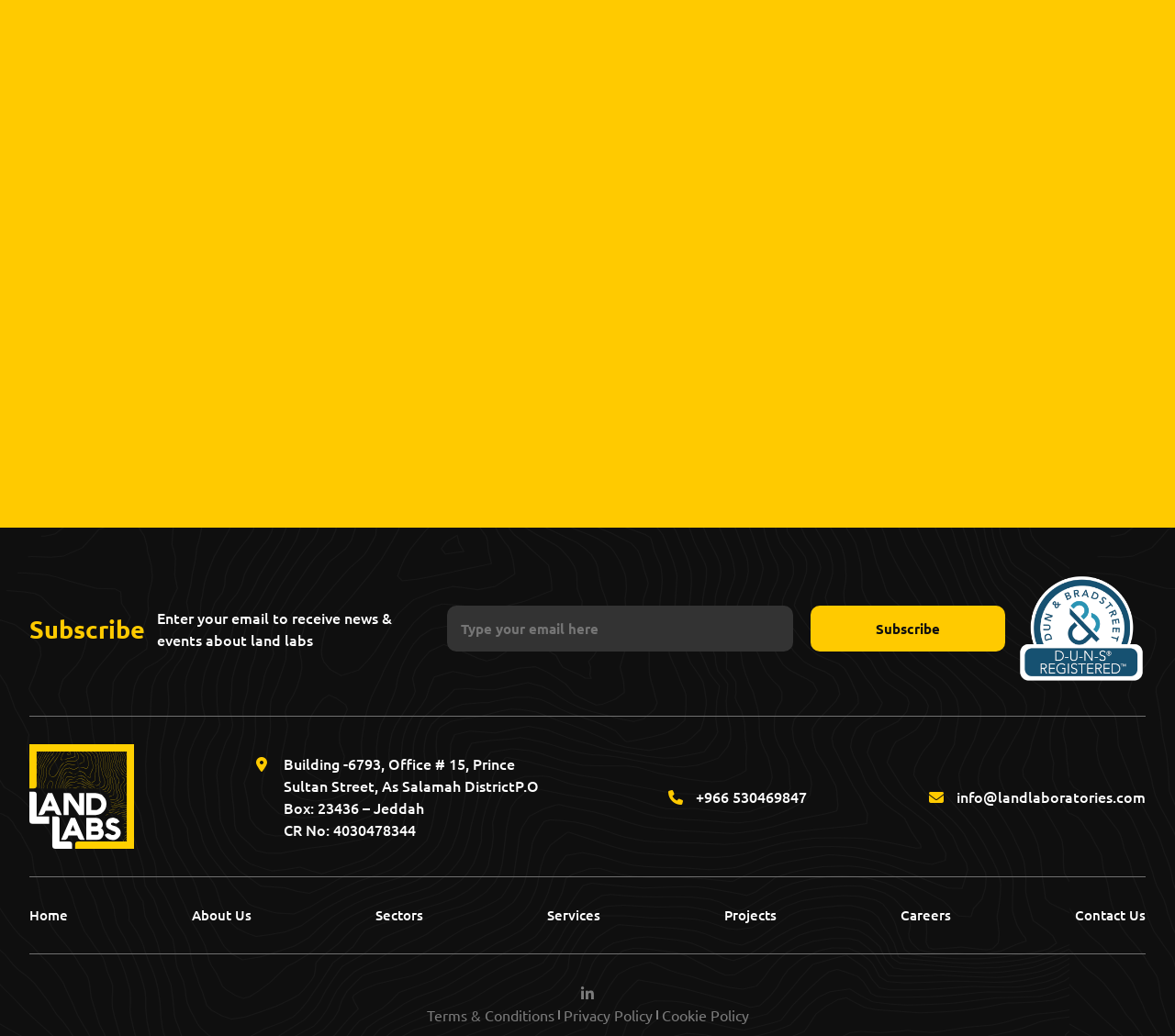Pinpoint the bounding box coordinates of the clickable element needed to complete the instruction: "Subscribe to news and events". The coordinates should be provided as four float numbers between 0 and 1: [left, top, right, bottom].

[0.689, 0.585, 0.856, 0.629]